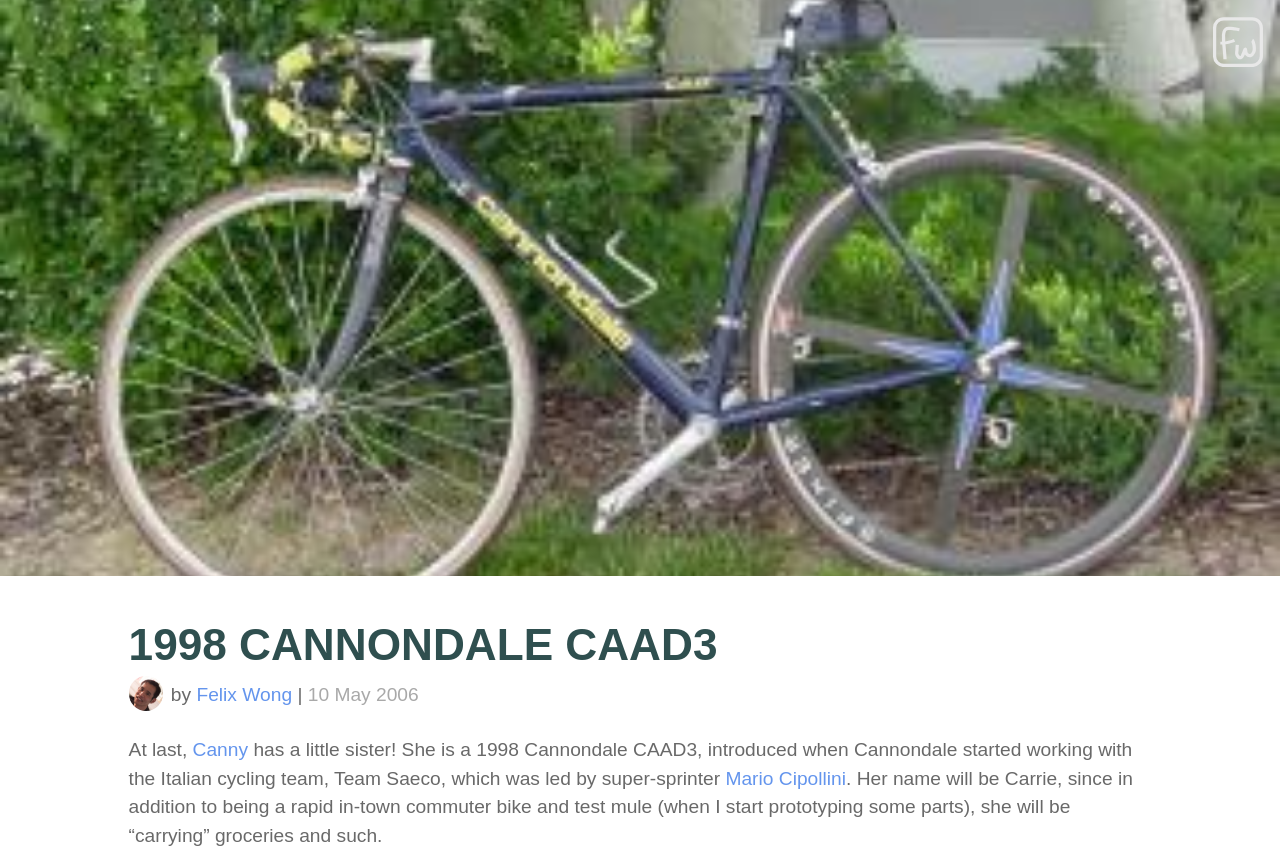Identify the bounding box coordinates of the clickable section necessary to follow the following instruction: "Search site for:". The coordinates should be presented as four float numbers from 0 to 1, i.e., [left, top, right, bottom].

[0.959, 0.189, 0.988, 0.222]